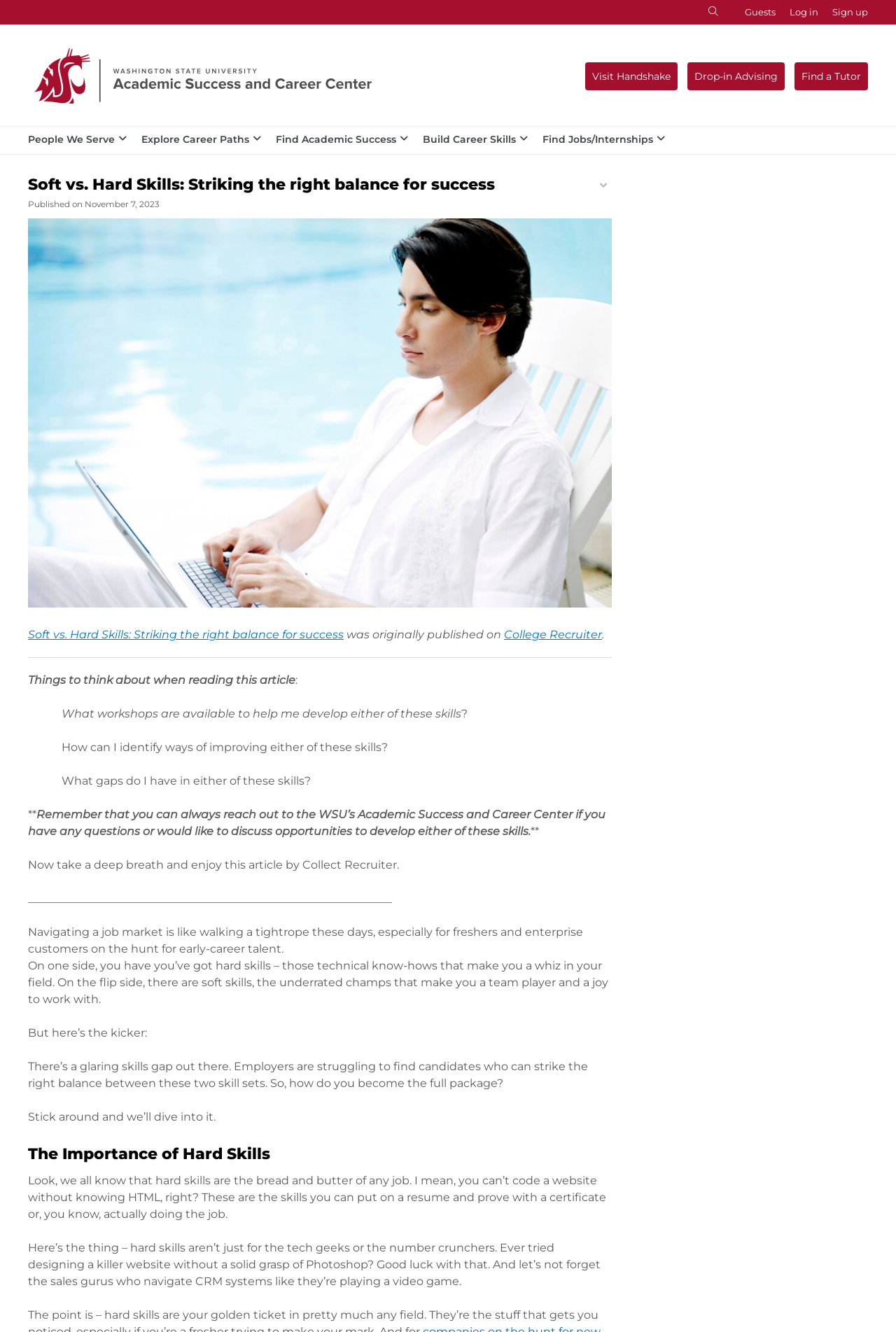Please find and report the primary heading text from the webpage.

Soft vs. Hard Skills: Striking the right balance for success